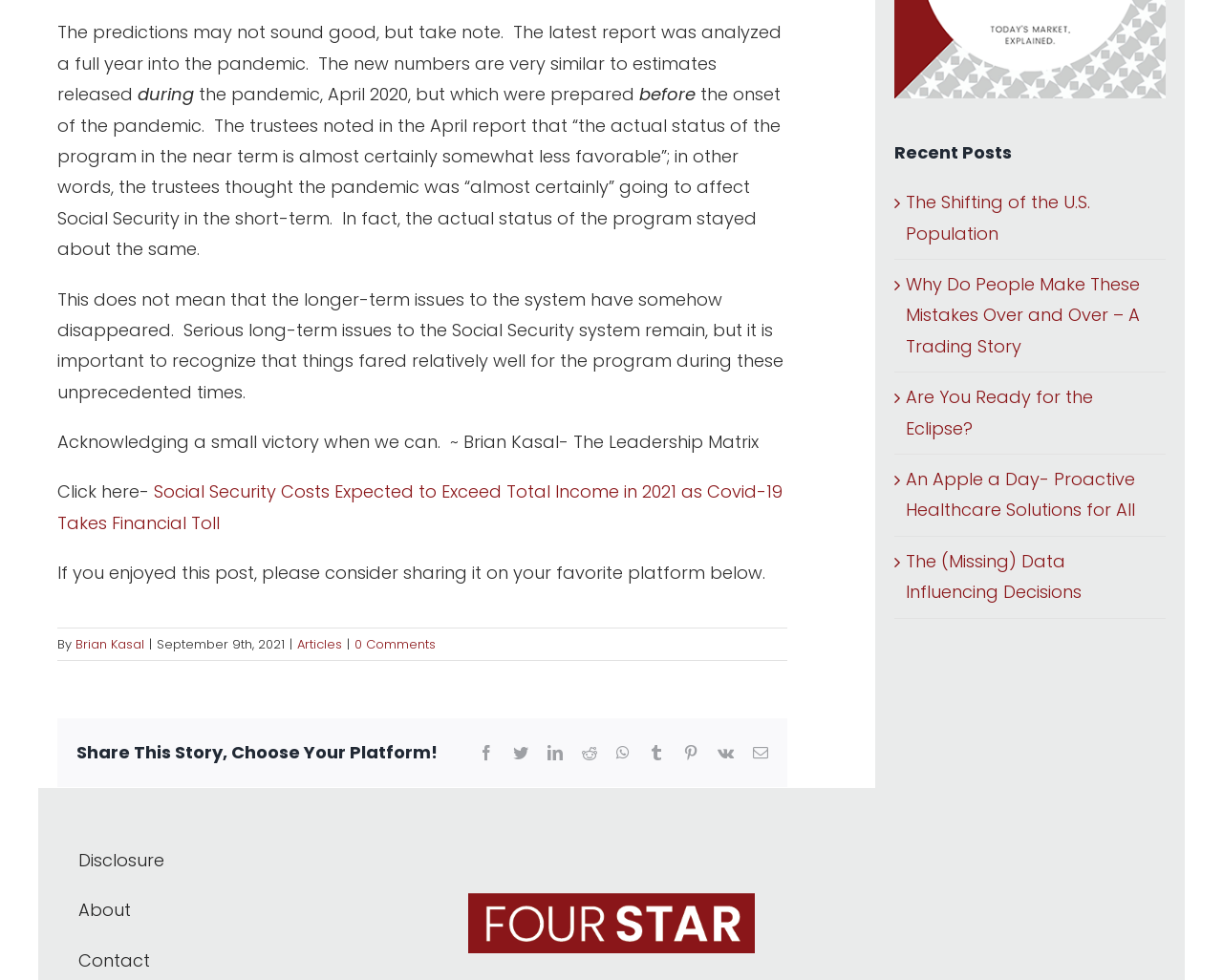What is the purpose of the 'Share This Story' section?
Answer with a single word or short phrase according to what you see in the image.

To share the article on social media